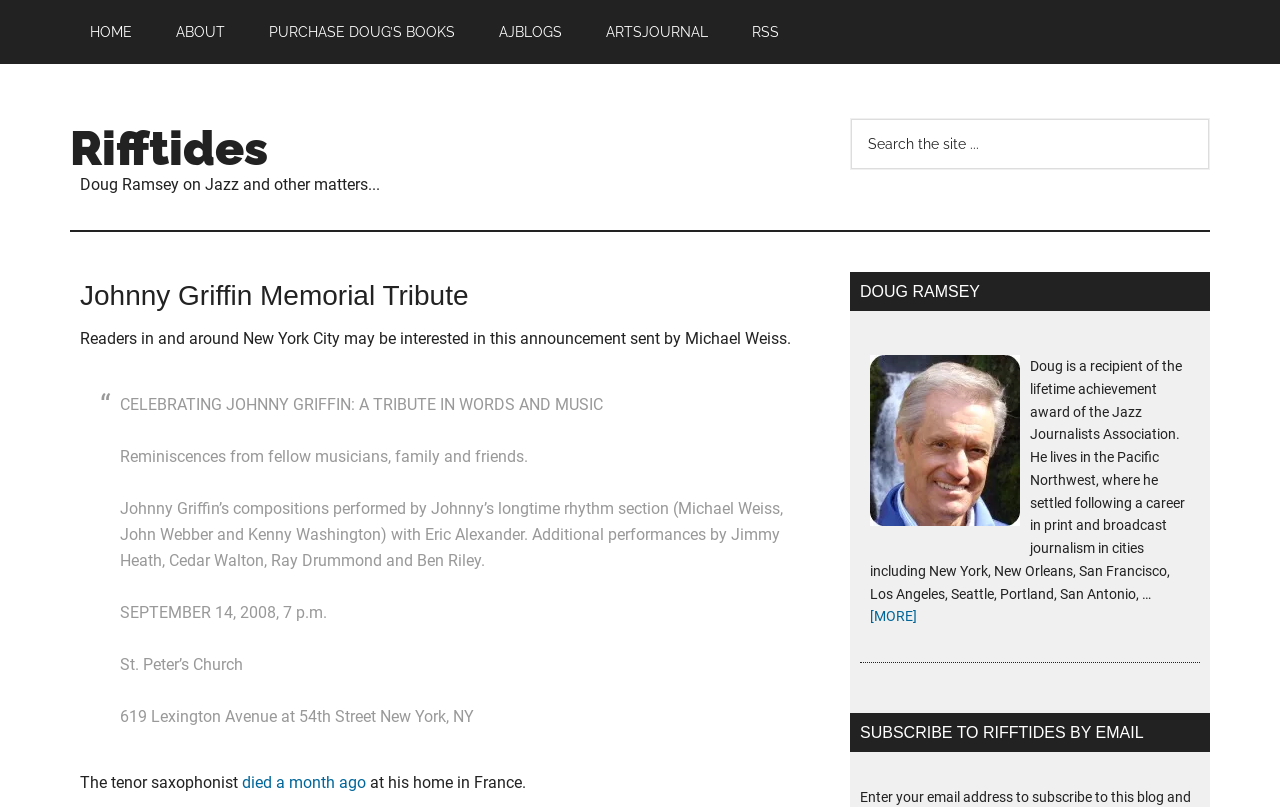Refer to the element description Purchase Doug’s Books and identify the corresponding bounding box in the screenshot. Format the coordinates as (top-left x, top-left y, bottom-right x, bottom-right y) with values in the range of 0 to 1.

[0.195, 0.0, 0.371, 0.079]